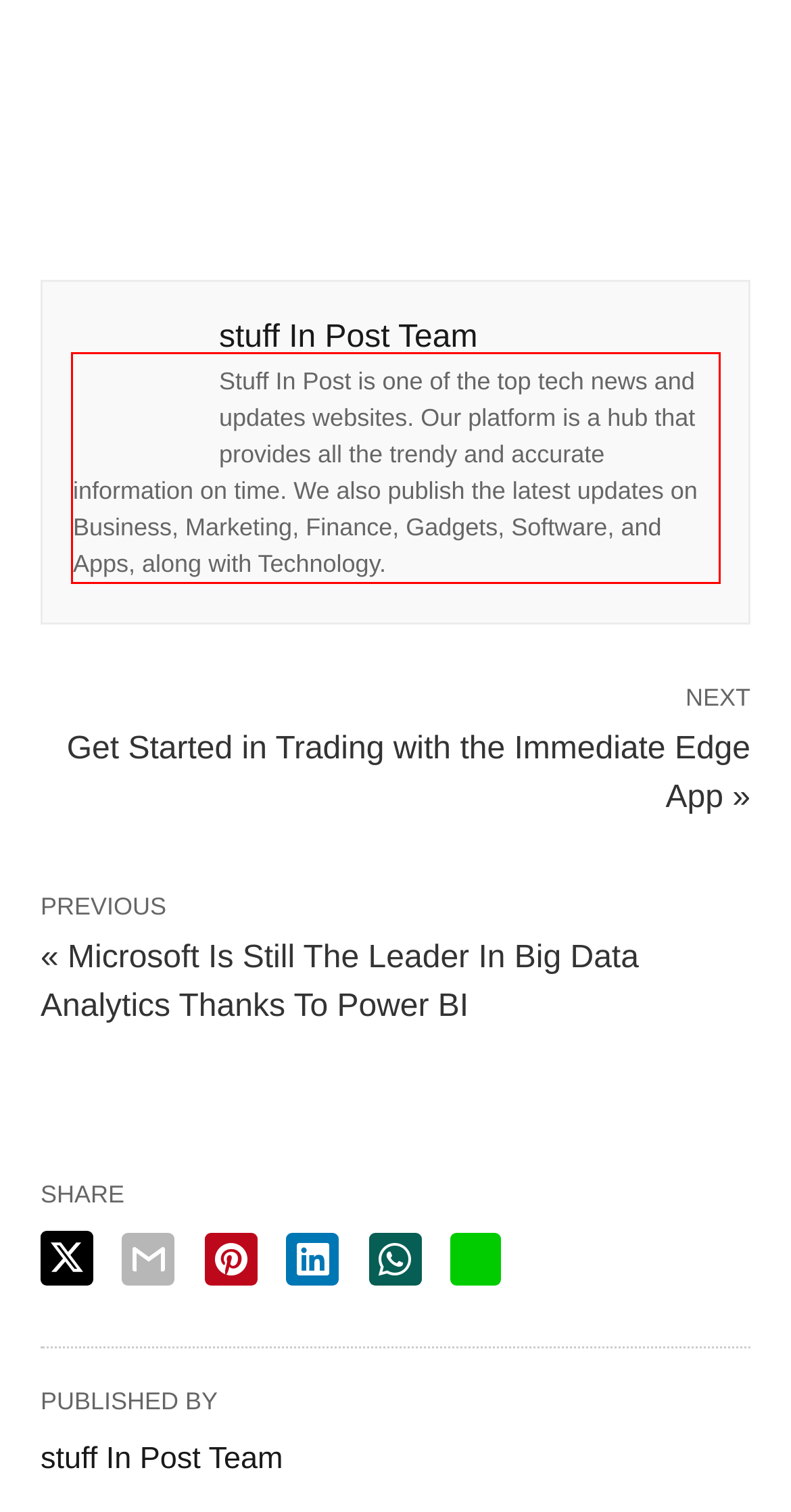You are given a screenshot with a red rectangle. Identify and extract the text within this red bounding box using OCR.

Stuff In Post is one of the top tech news and updates websites. Our platform is a hub that provides all the trendy and accurate information on time. We also publish the latest updates on Business, Marketing, Finance, Gadgets, Software, and Apps, along with Technology.